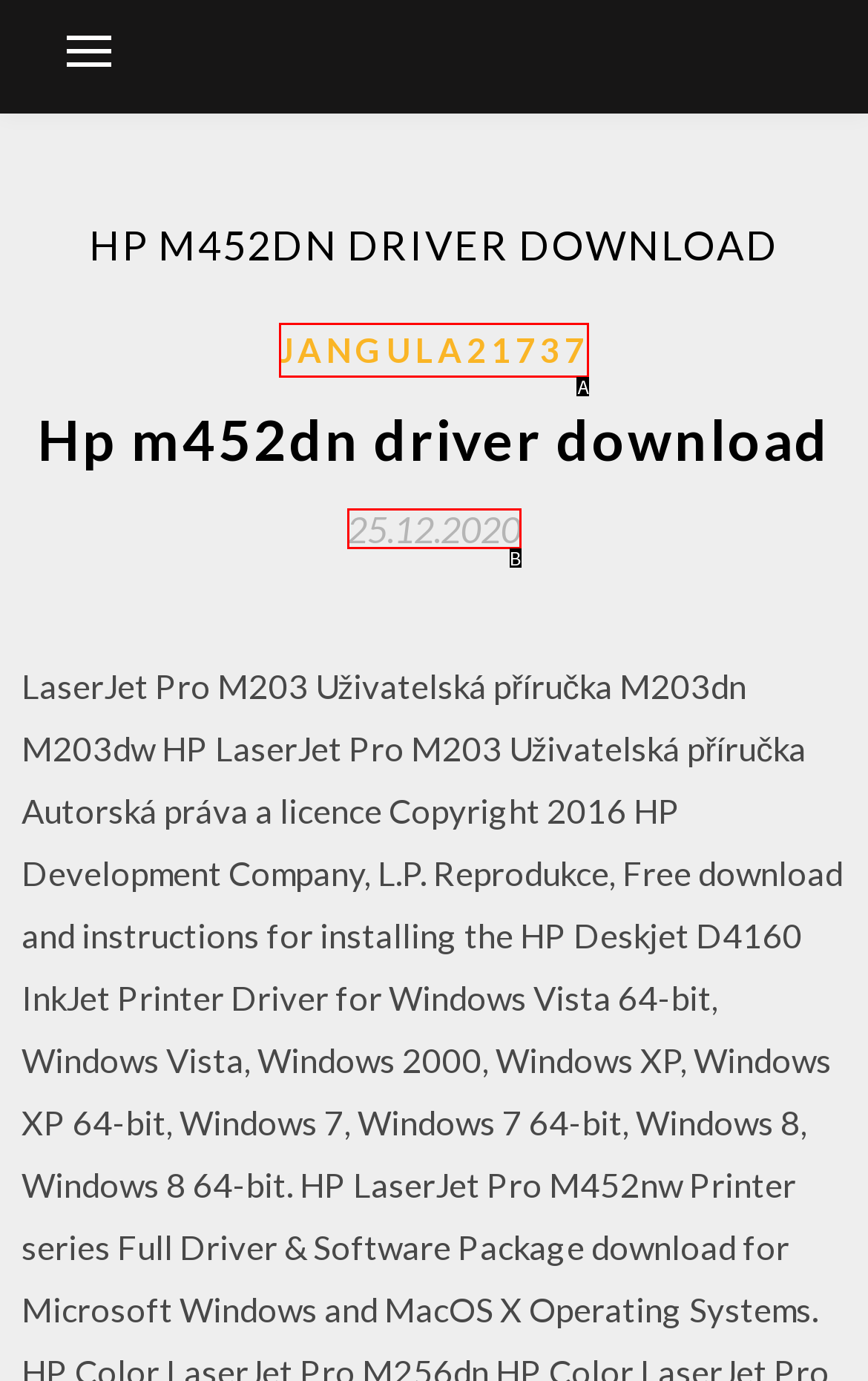Based on the description: Jangula21737, select the HTML element that best fits. Reply with the letter of the correct choice from the options given.

A